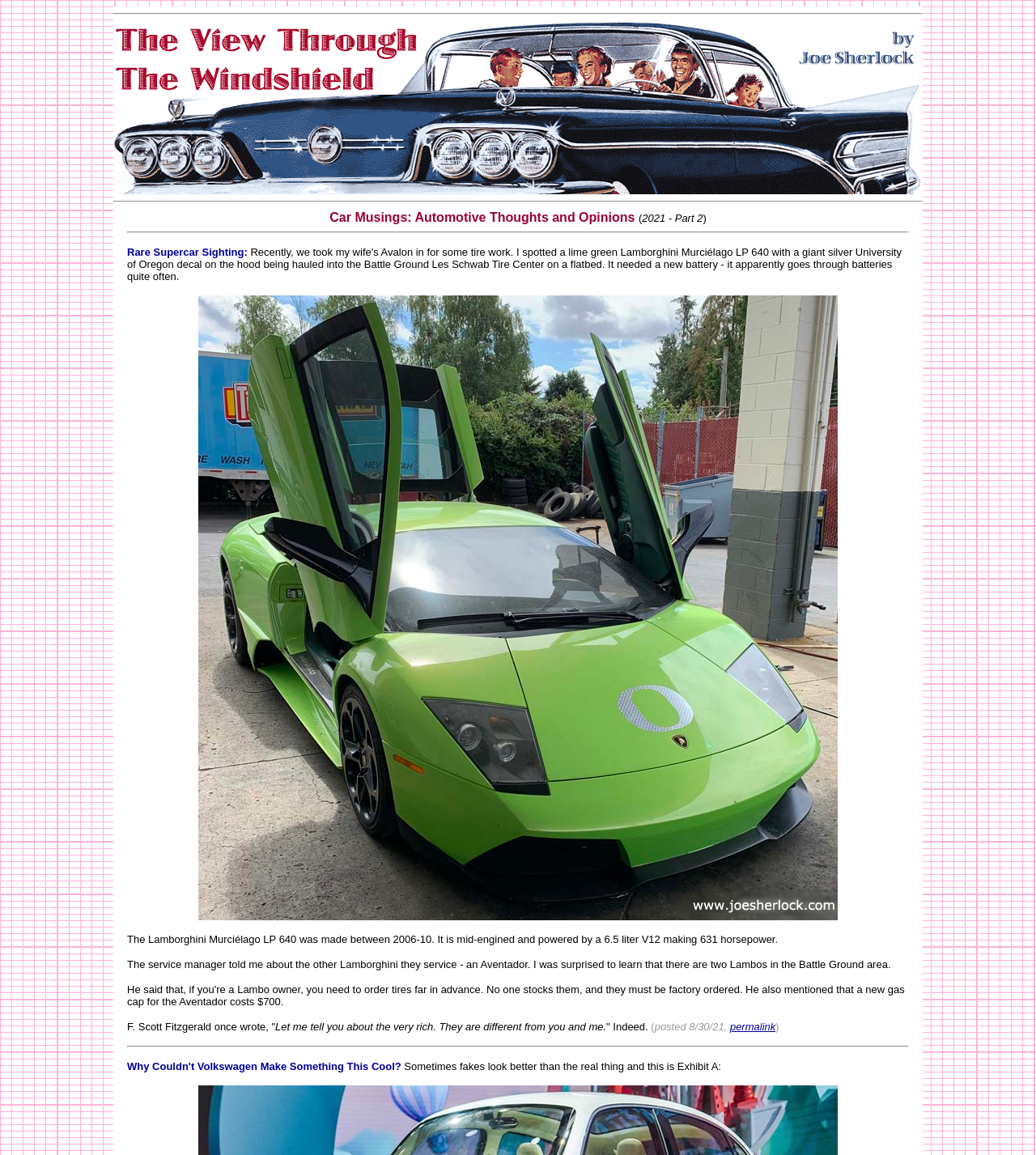Locate the UI element described by permalink in the provided webpage screenshot. Return the bounding box coordinates in the format (top-left x, top-left y, bottom-right x, bottom-right y), ensuring all values are between 0 and 1.

[0.705, 0.884, 0.749, 0.894]